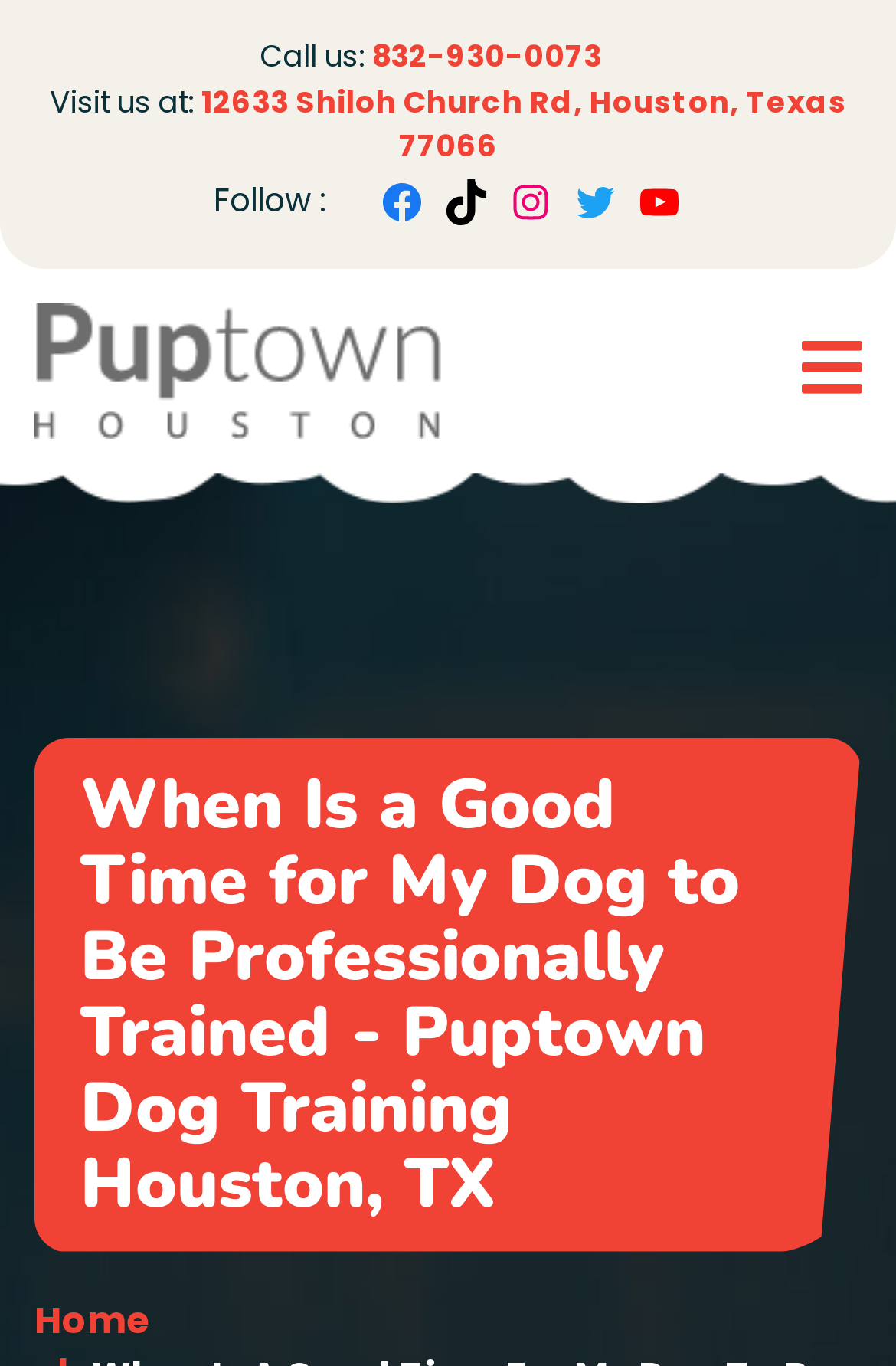Reply to the question below using a single word or brief phrase:
What social media platforms are linked?

Facebook, TikTok, Instagram, Twitter, YouTube